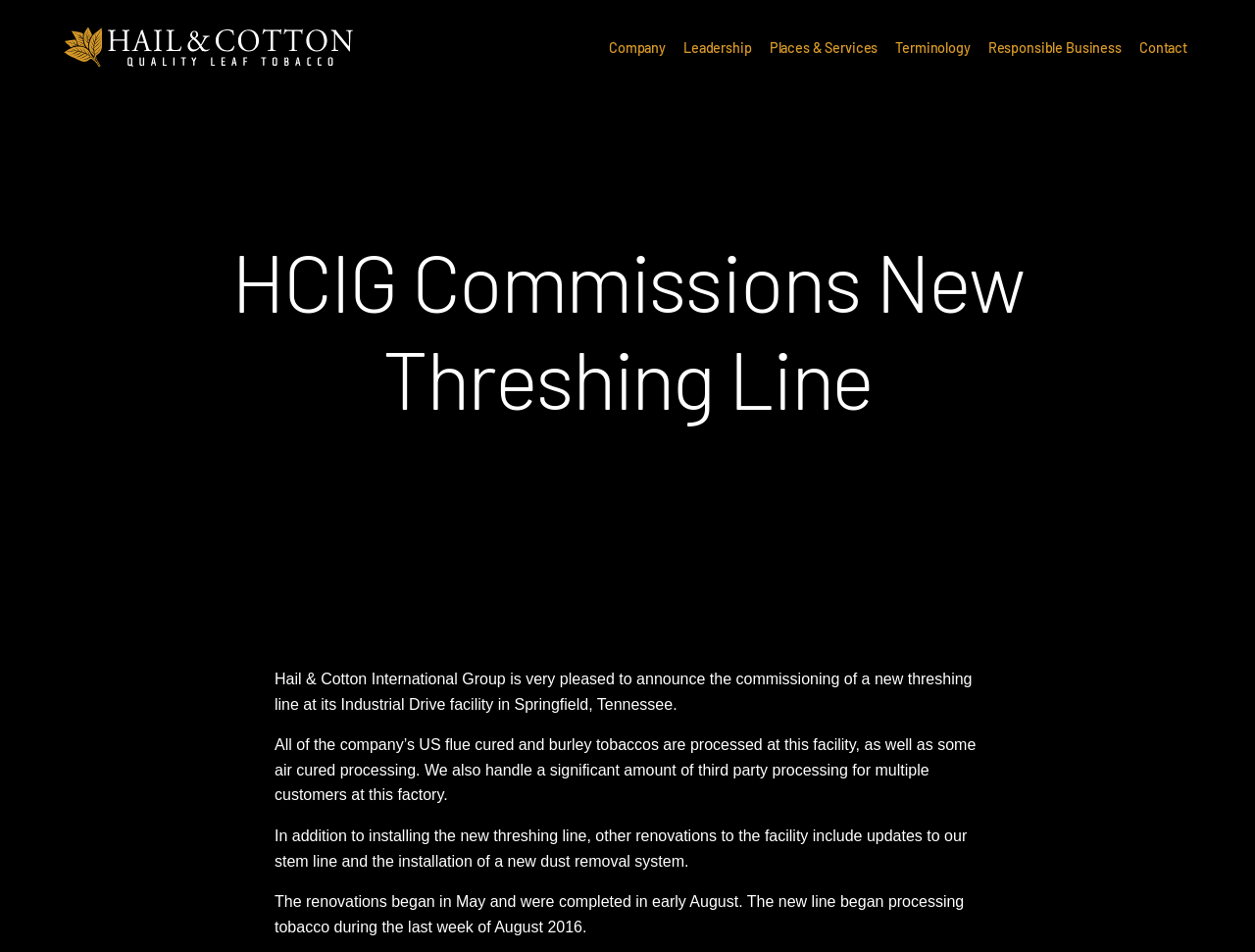Can you find the bounding box coordinates for the element that needs to be clicked to execute this instruction: "Read about HCIG commissions new threshing line"? The coordinates should be given as four float numbers between 0 and 1, i.e., [left, top, right, bottom].

[0.05, 0.244, 0.95, 0.448]